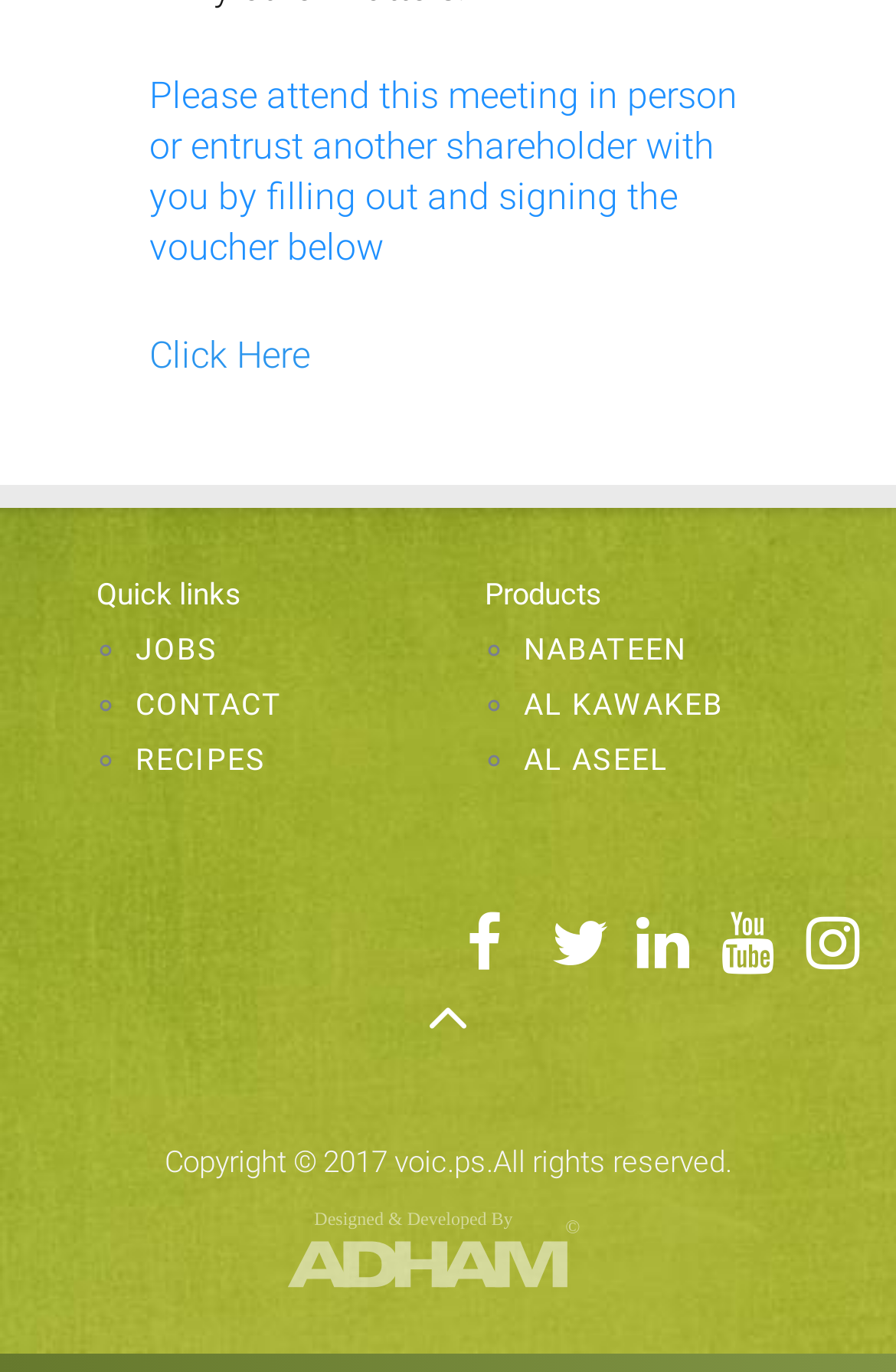What are the products listed?
Using the image as a reference, answer with just one word or a short phrase.

NABATEEN, AL KAWAKEB, AL ASEEL